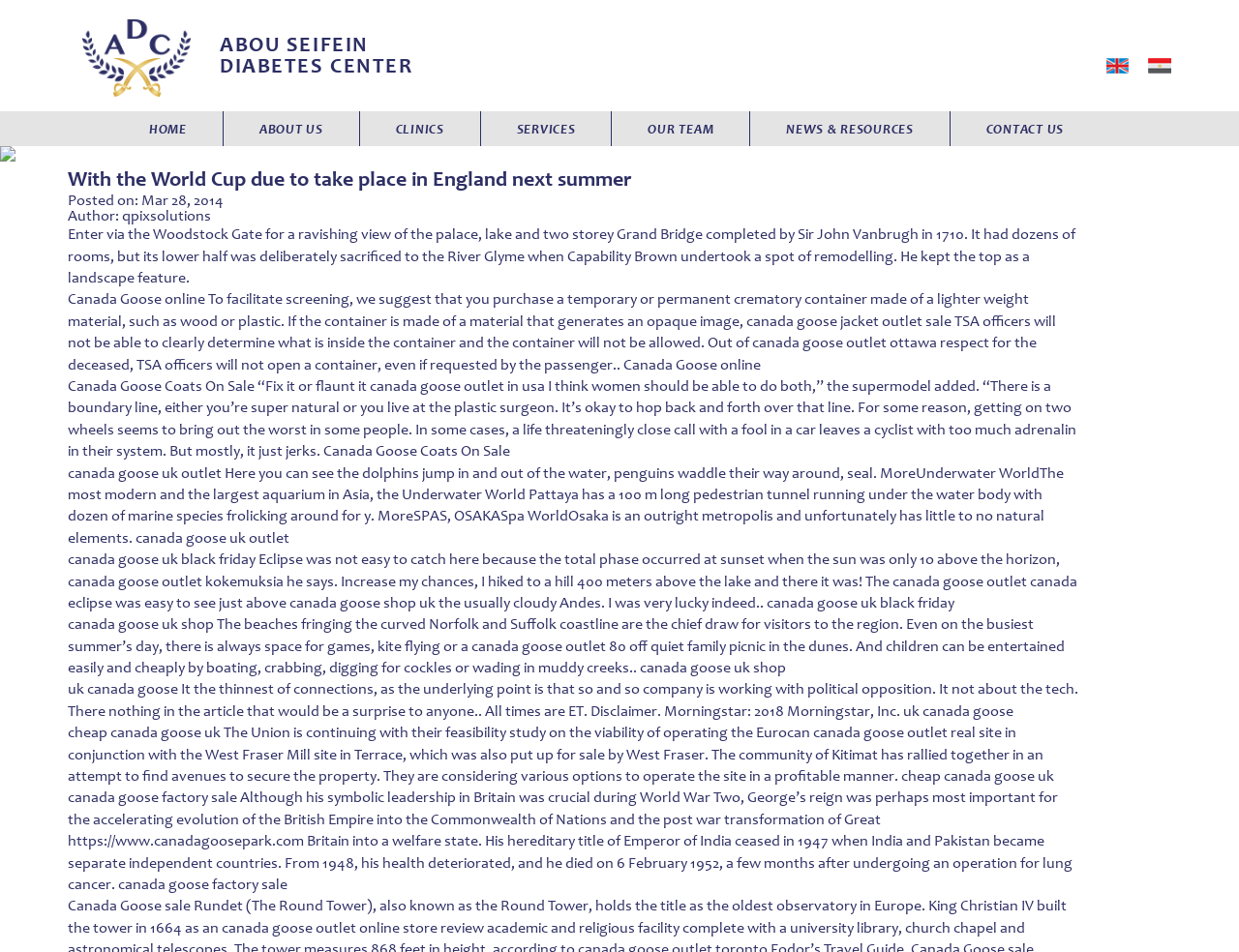Please identify the bounding box coordinates of the area that needs to be clicked to fulfill the following instruction: "Click the 'Careers' link."

[0.766, 0.19, 0.89, 0.227]